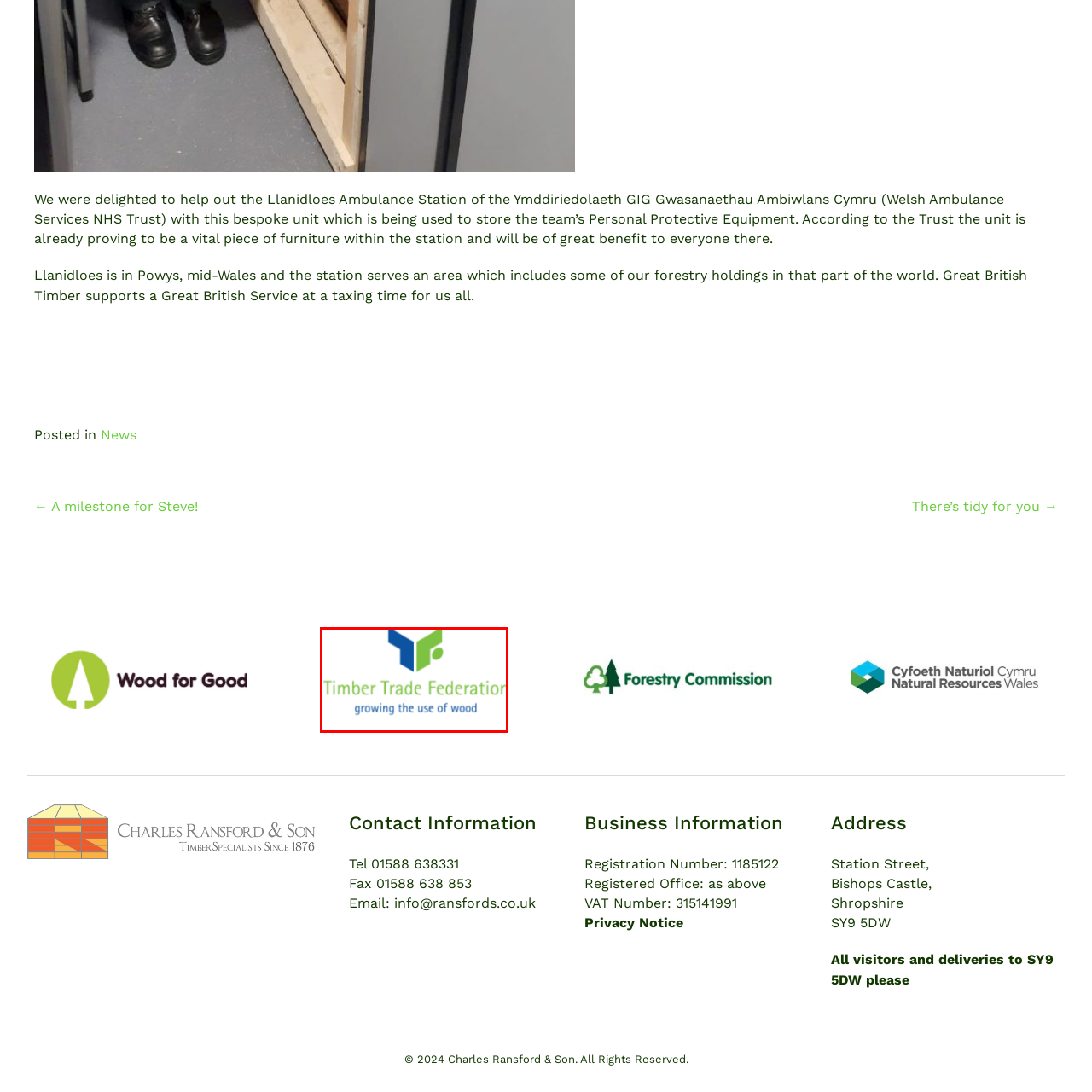Using the image highlighted in the red border, answer the following question concisely with a word or phrase:
What is the Timber Trade Federation's broader mission?

Support the timber industry